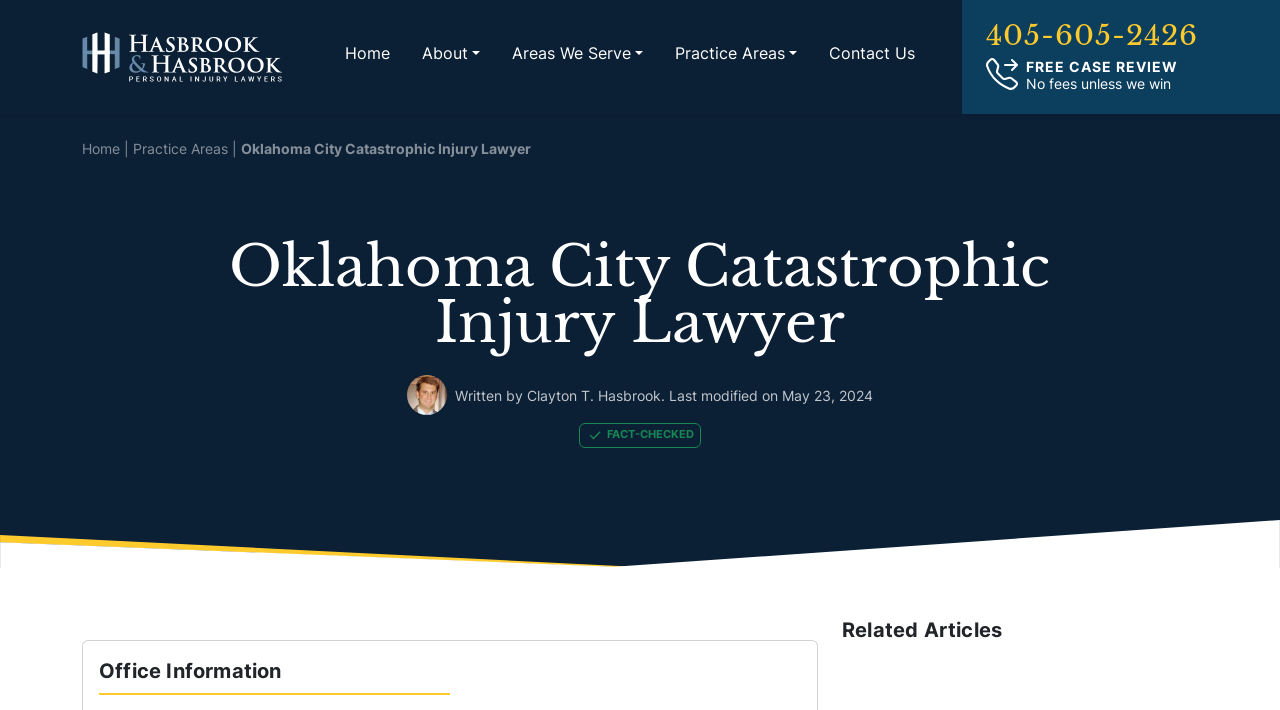What is the topic of the webpage?
Refer to the image and give a detailed answer to the question.

I found the topic of the webpage by looking at the main heading, which is 'Oklahoma City Catastrophic Injury Lawyer', and also by looking at the breadcrumbs navigation, which shows the current page as 'Oklahoma City Catastrophic Injury Lawyer'.